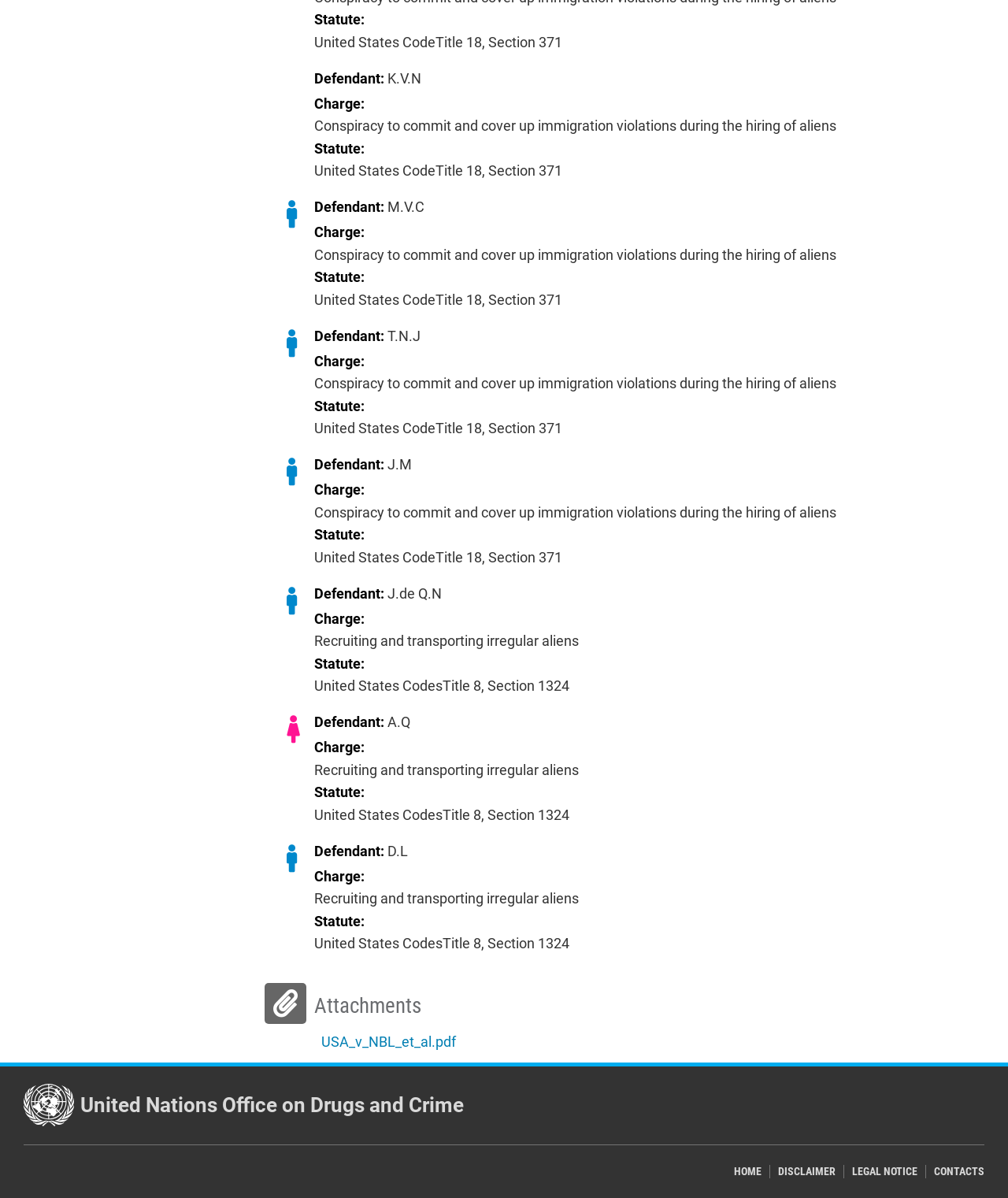Please specify the bounding box coordinates in the format (top-left x, top-left y, bottom-right x, bottom-right y), with all values as floating point numbers between 0 and 1. Identify the bounding box of the UI element described by: Legal Notice

[0.845, 0.972, 0.91, 0.983]